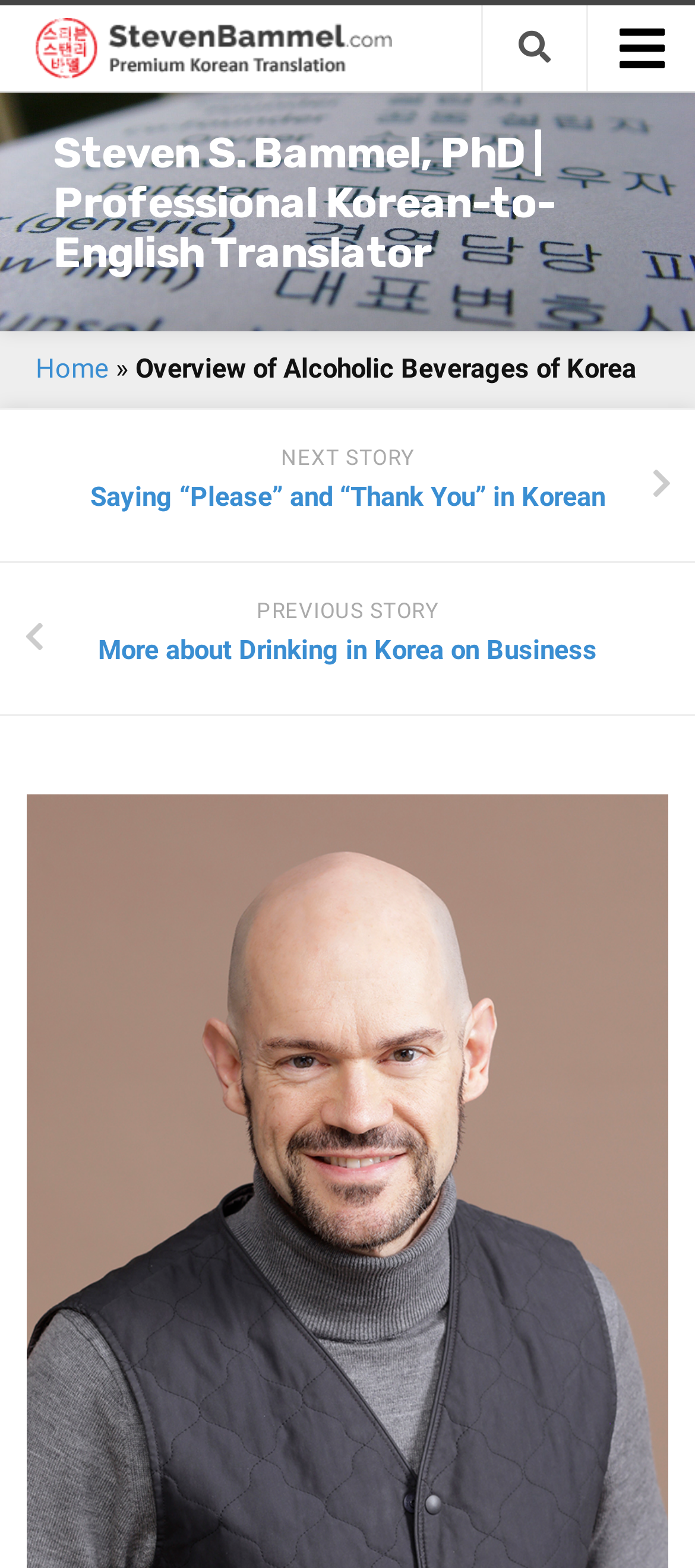Please answer the following question using a single word or phrase: 
What services does the translator offer?

Translation, Revision, etc.